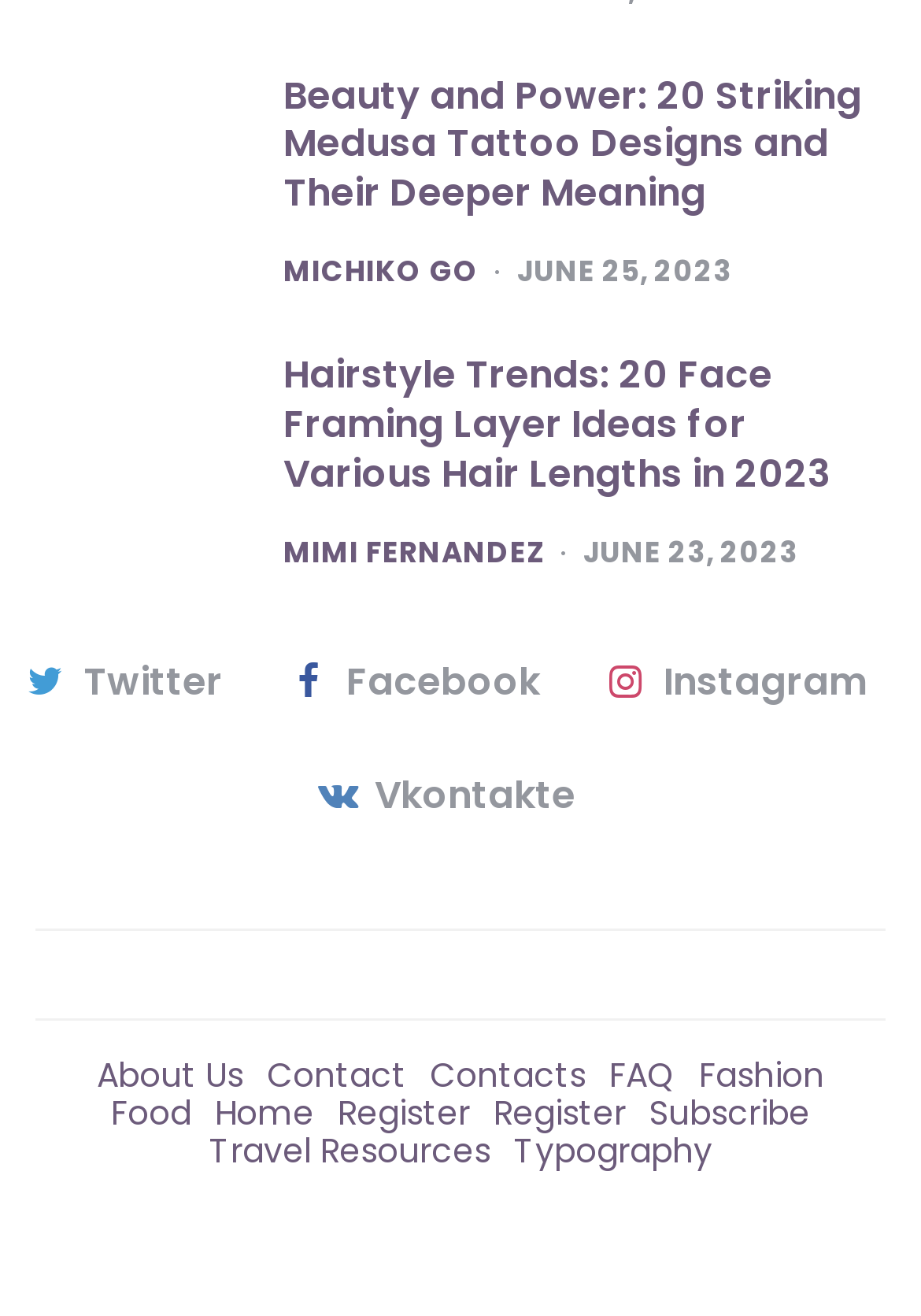Identify the bounding box coordinates of the section that should be clicked to achieve the task described: "Learn about the website".

[0.105, 0.799, 0.264, 0.835]